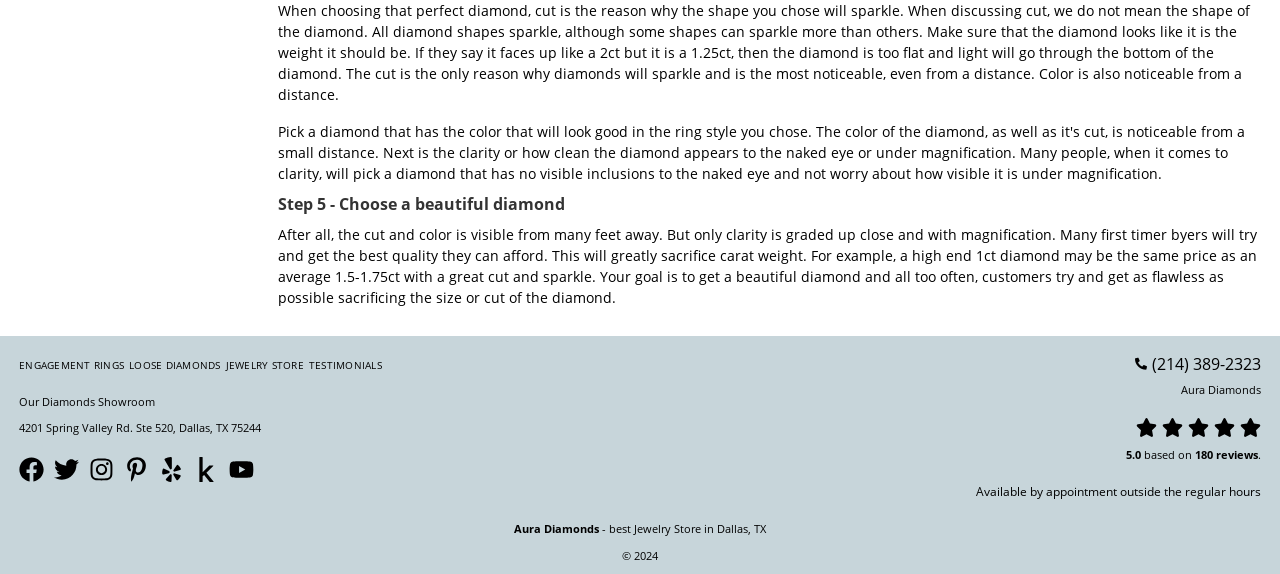What is the importance of cut in a diamond?
Look at the image and respond to the question as thoroughly as possible.

According to the webpage, the cut of a diamond is the reason why it sparkles, and it is the most noticeable aspect of a diamond, even from a distance.